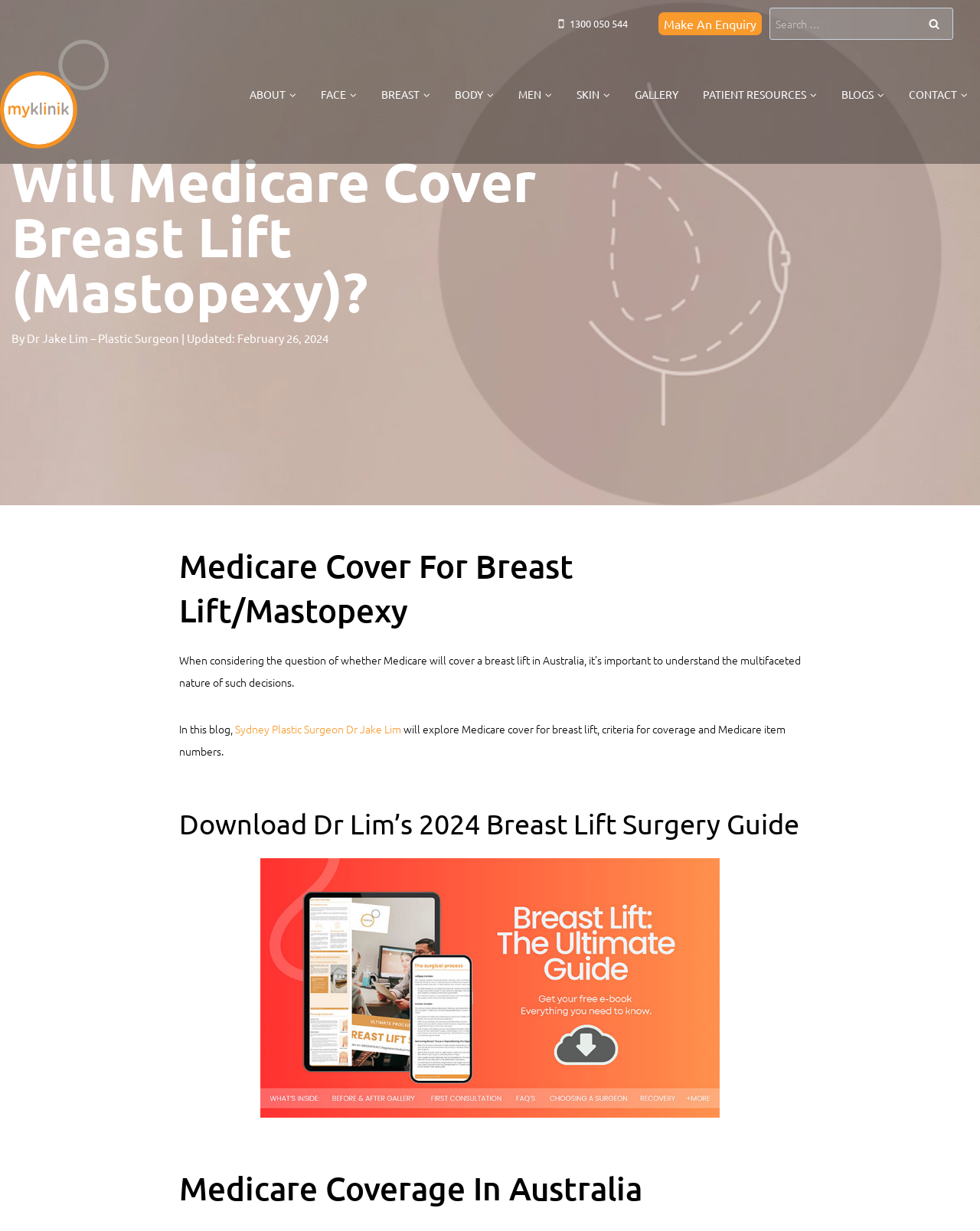Please identify the bounding box coordinates of the area that needs to be clicked to fulfill the following instruction: "Call the phone number."

[0.566, 0.011, 0.641, 0.027]